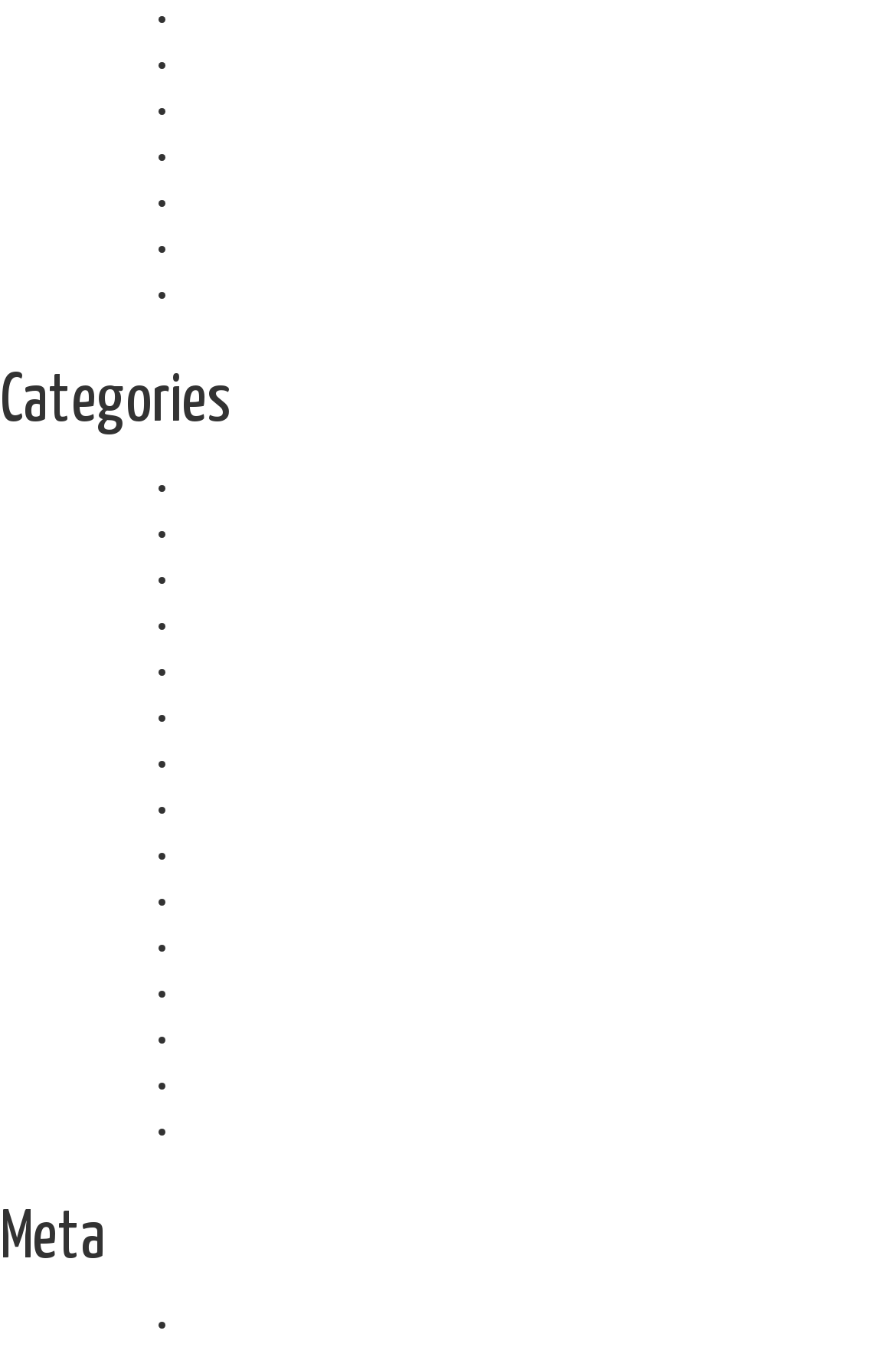What is the earliest month listed?
Using the image as a reference, answer the question with a short word or phrase.

June 2017